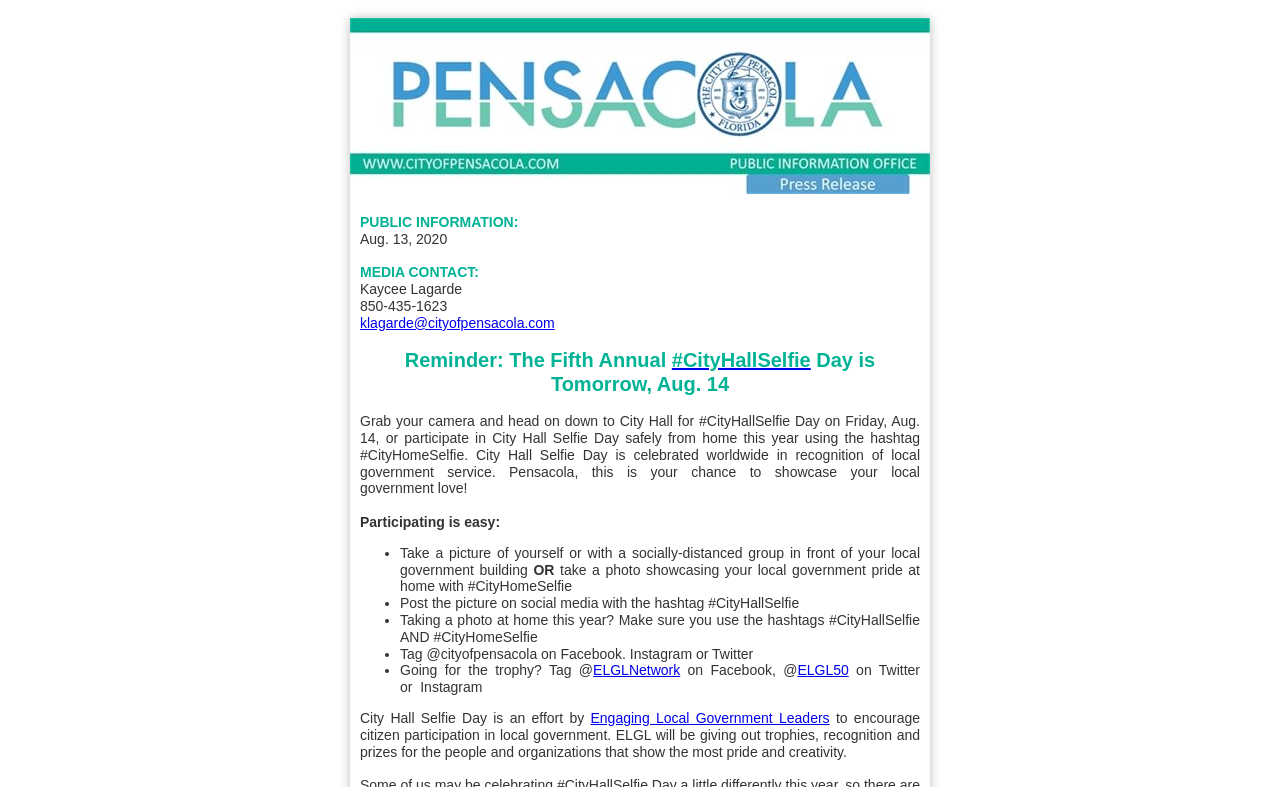What is the purpose of City Hall Selfie Day?
From the screenshot, supply a one-word or short-phrase answer.

Celebrate local government service